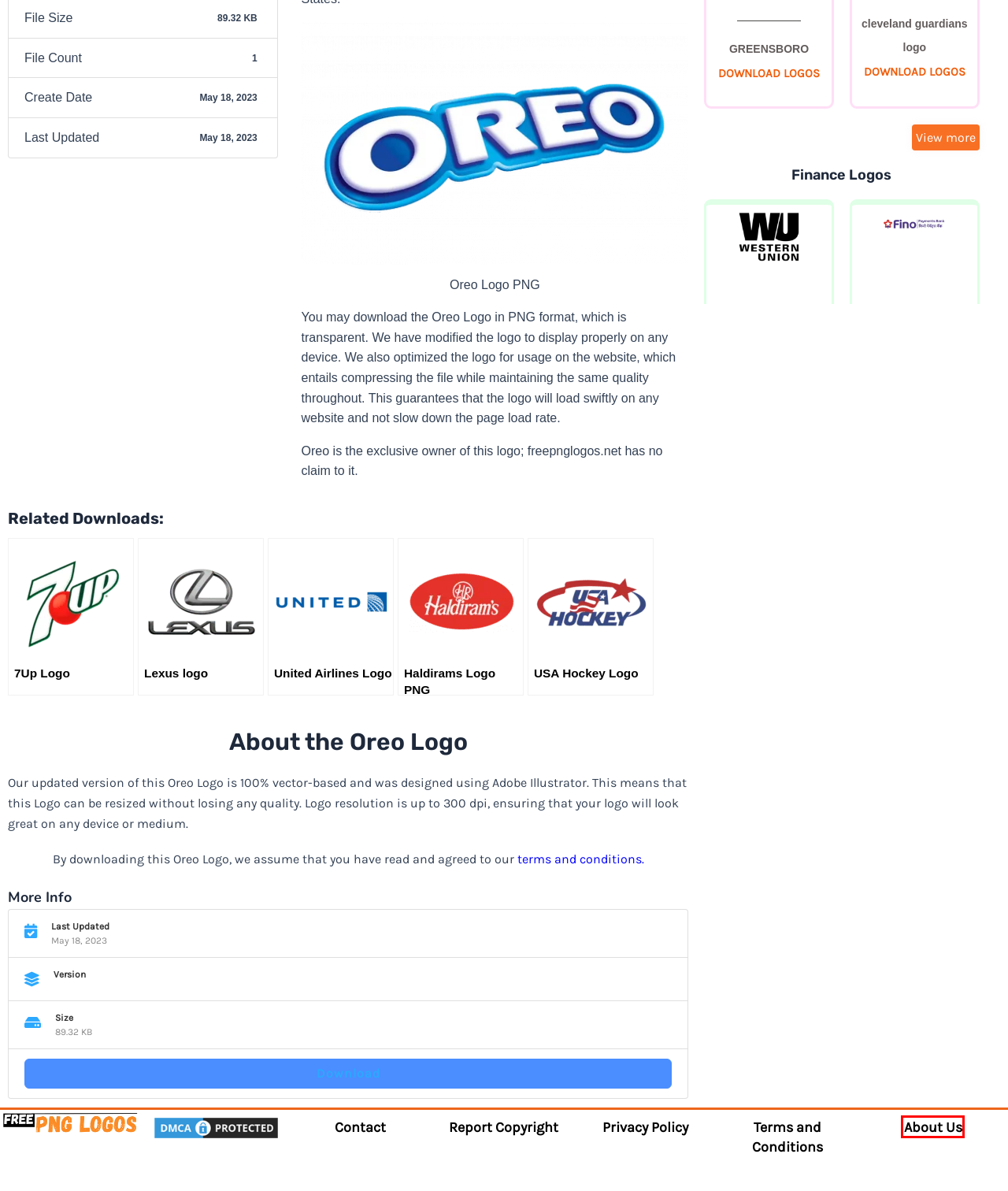Look at the screenshot of the webpage and find the element within the red bounding box. Choose the webpage description that best fits the new webpage that will appear after clicking the element. Here are the candidates:
A. Haldirams Logo PNG Free PNG And SVG Logo Download
B. Lexus Logo Free PNG And SVG Logo Download
C. Magna Logo Free PNG And SVG Logo Download
D. About Us • Free PNG Logos
E. Privacy Policy • Free PNG Logos
F. RIIVOS Free PNG And SVG Logo Download
G. Vanguard Free PNG And SVG Logo Download
H. USA Hockey Logo Free PNG And SVG Logo Download

D